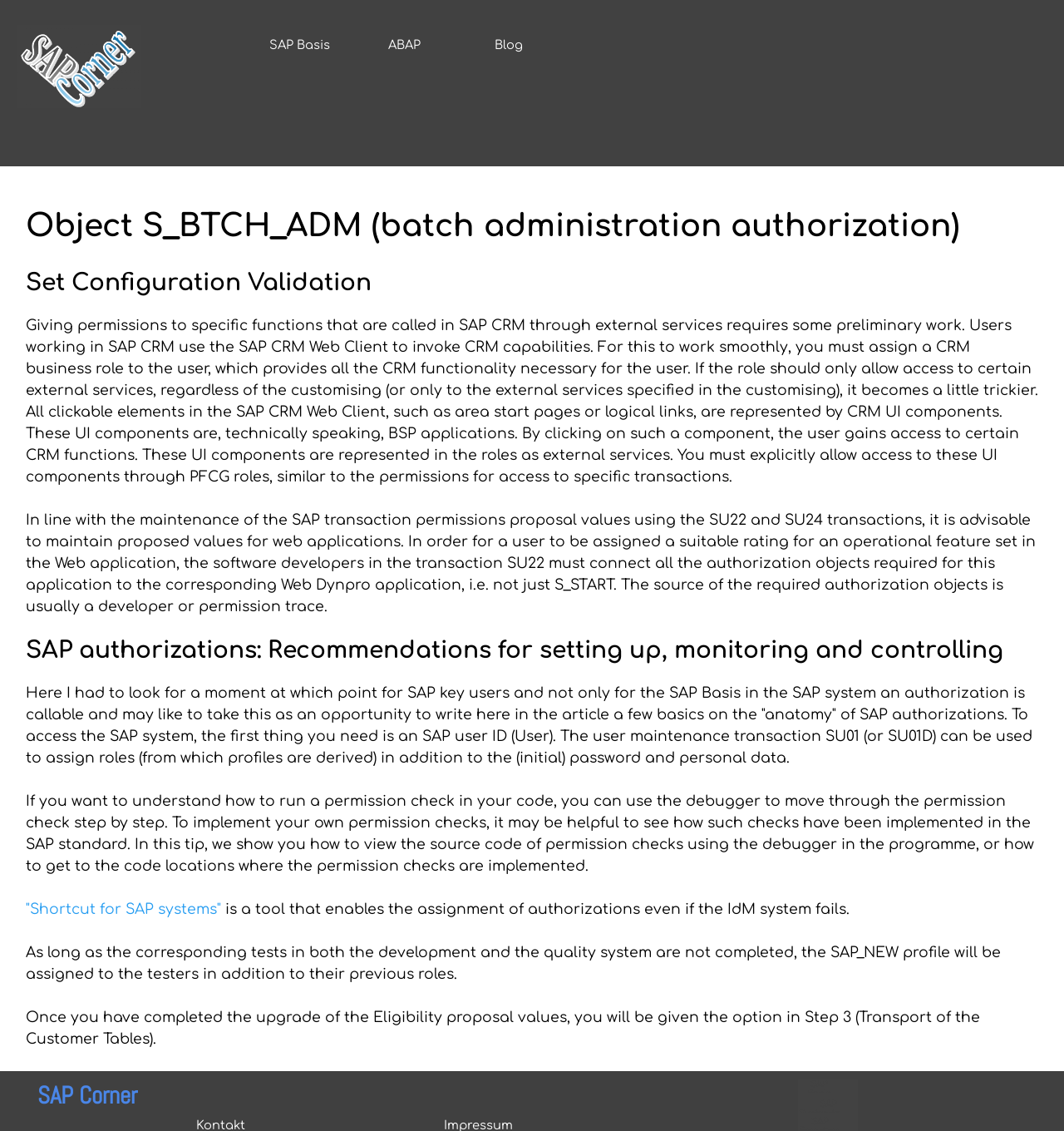What is the first thing needed to access the SAP system?
Answer the question with a single word or phrase, referring to the image.

SAP user ID